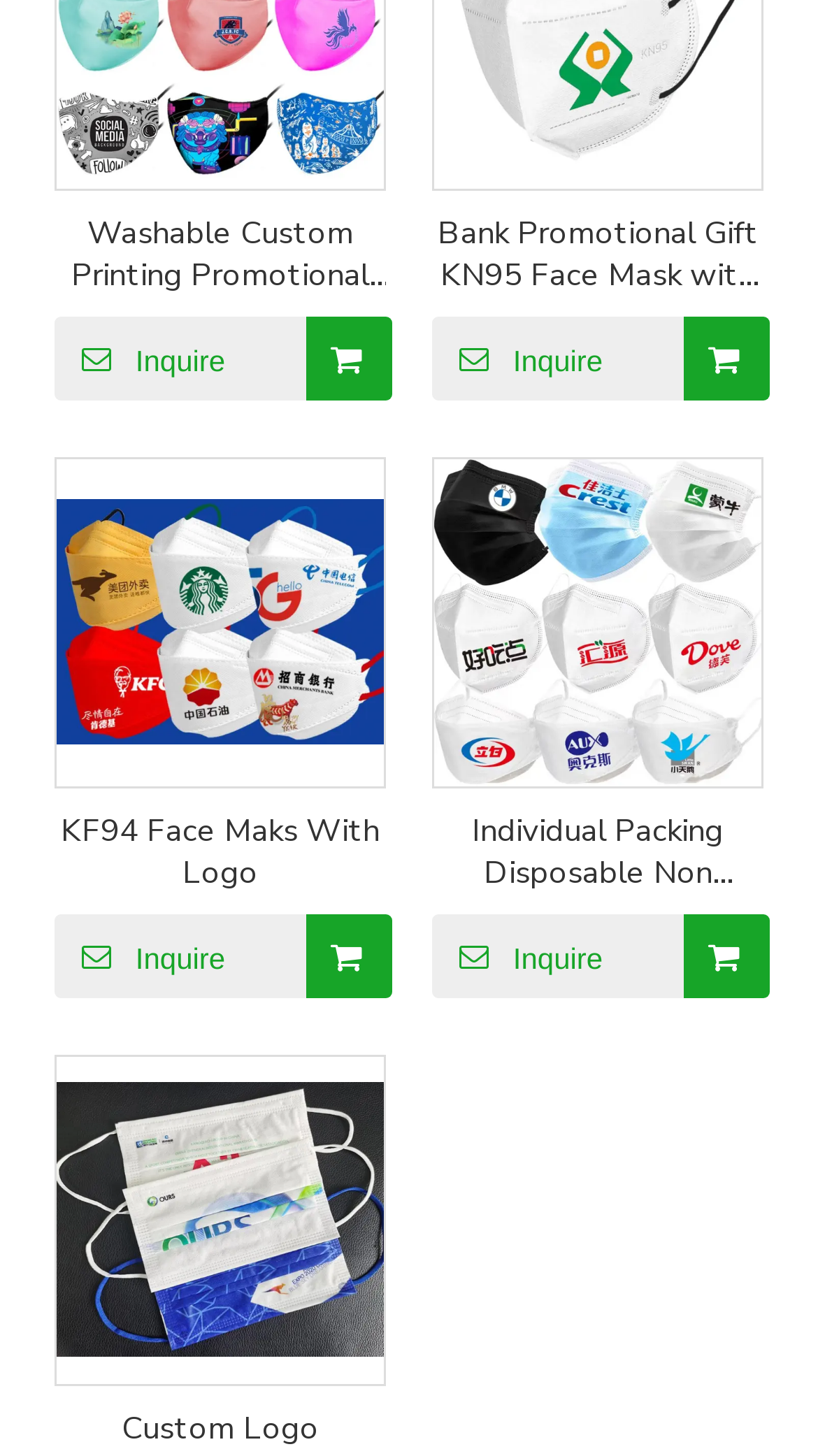How many 'button' elements are present on the webpage?
Offer a detailed and exhaustive answer to the question.

By analyzing the webpage structure, I can see four 'button' elements, each with the text 'Inquire' and positioned below a face mask product image. These 'button' elements are used to inquire about the respective products.